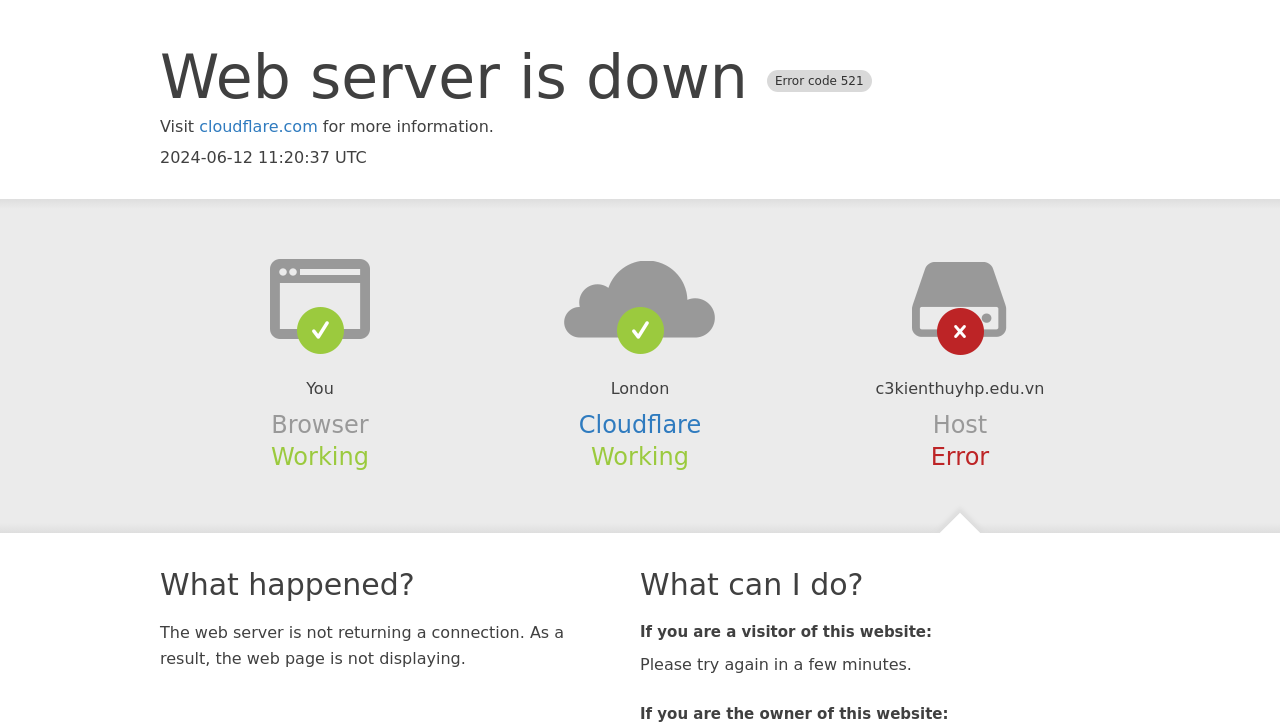What should a visitor of this website do?
Using the image as a reference, answer the question with a short word or phrase.

Try again in a few minutes